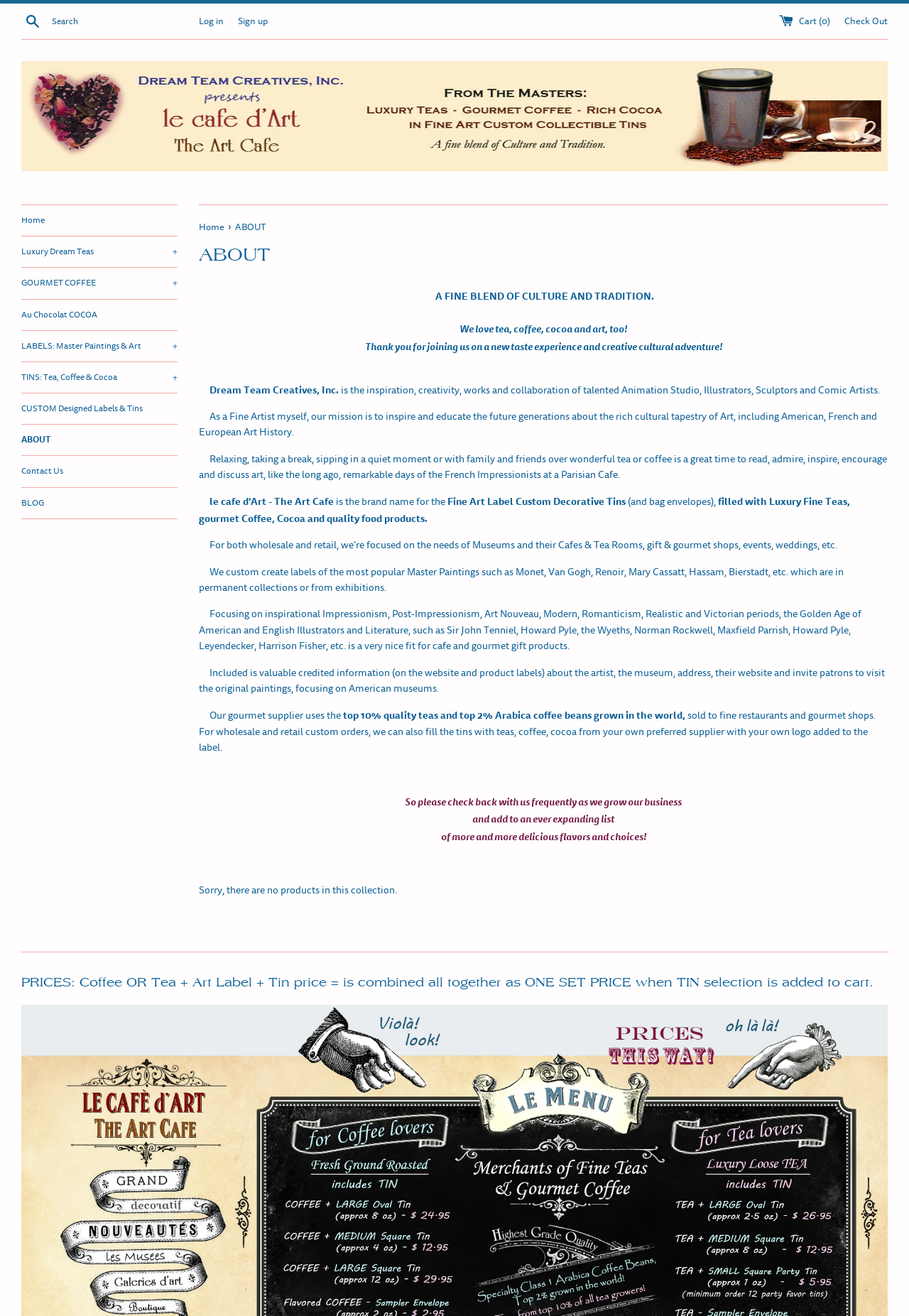What is the inspiration behind the company's mission?
Provide a detailed and extensive answer to the question.

I found this answer by analyzing the text content of the webpage, specifically the section that describes the inspiration behind the company's mission, which is to inspire and educate the future generations about the rich cultural tapestry of Art.